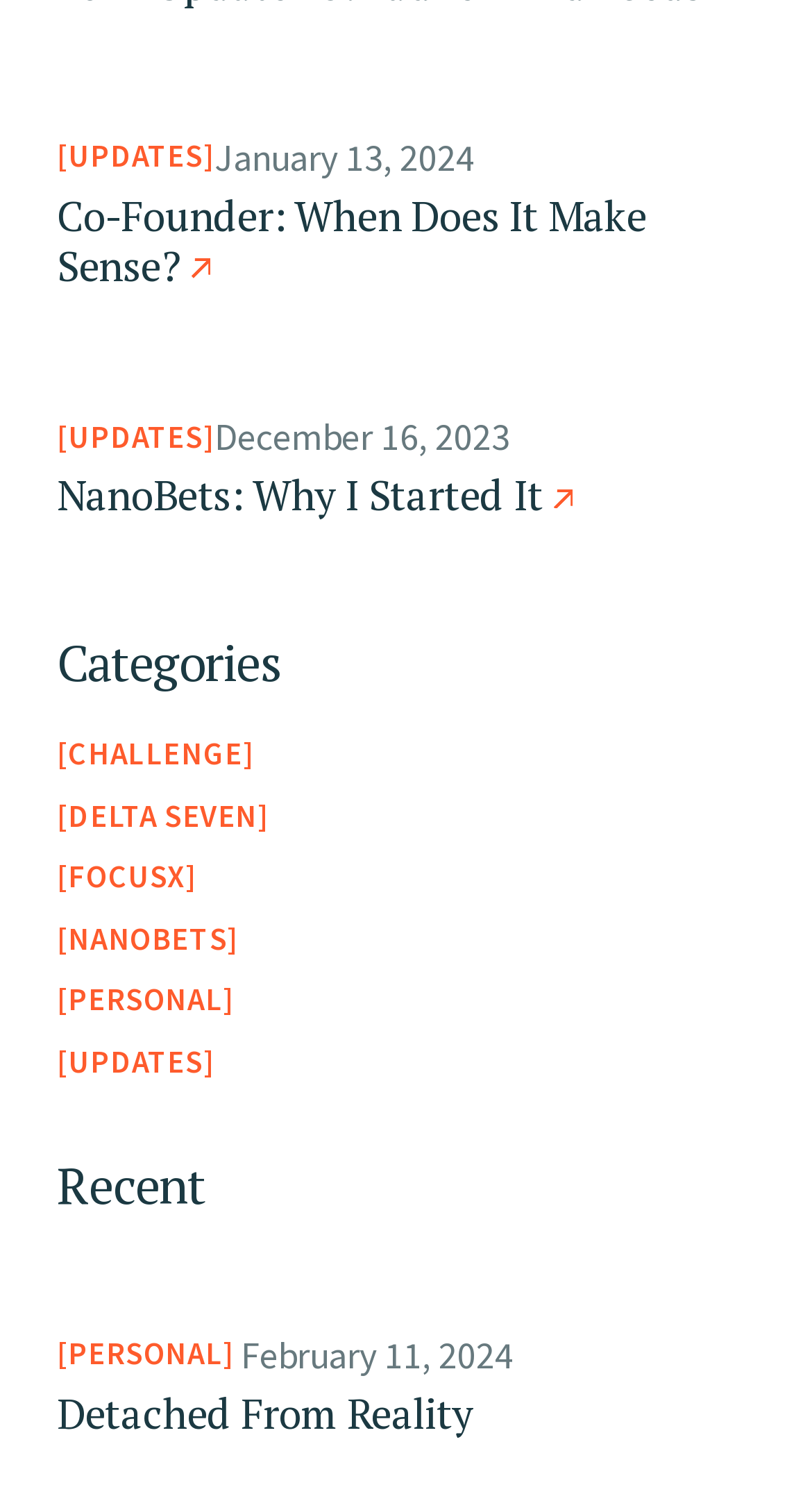Answer with a single word or phrase: 
How many articles are on this webpage?

4